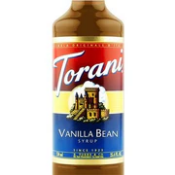What is the volume of the syrup bottle?
From the screenshot, supply a one-word or short-phrase answer.

750 mL